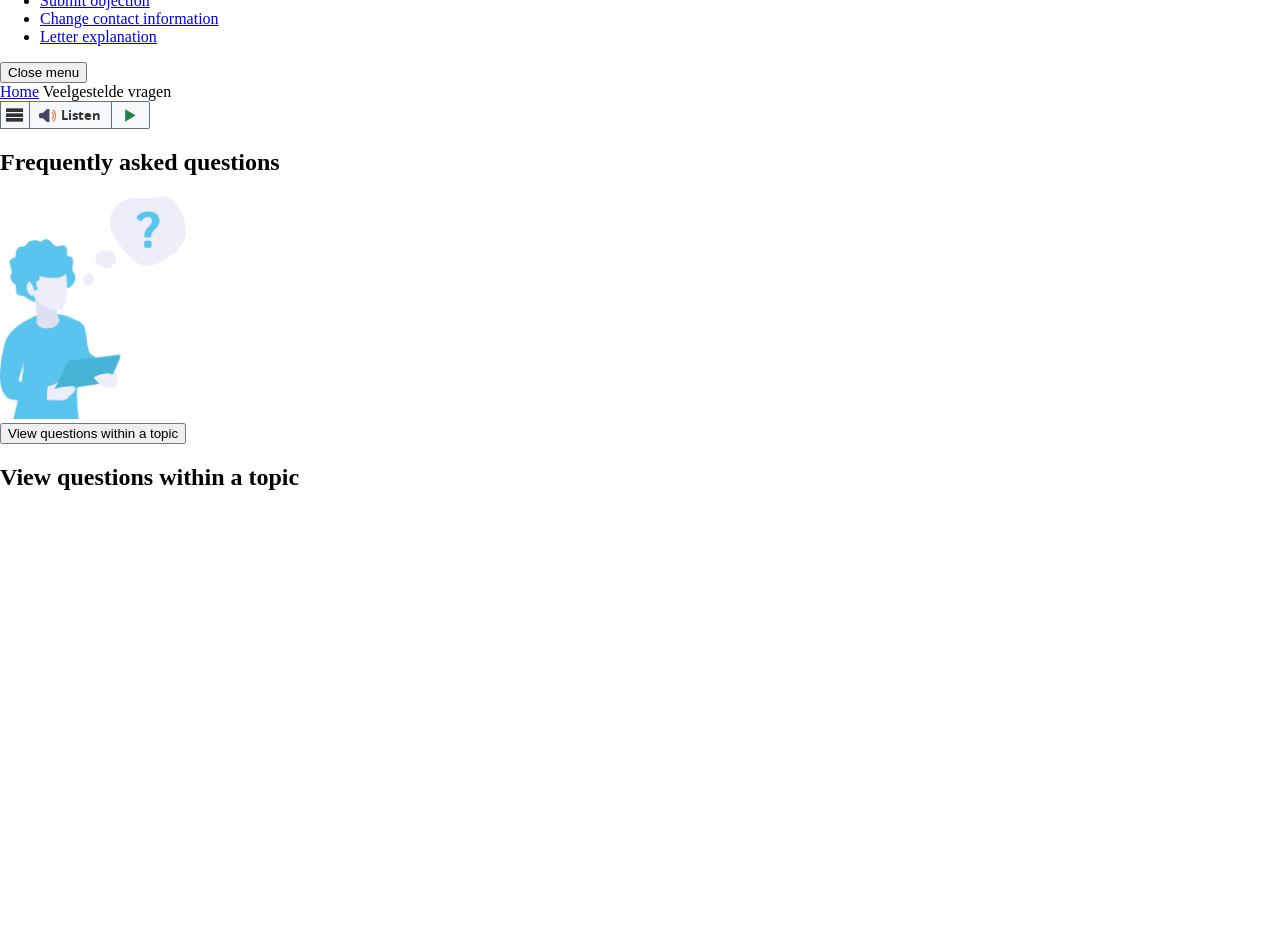How many organisations are listed under 'The RBG levies and collects taxes for the following organisations:'?
Please answer the question as detailed as possible.

Under the static text 'The RBG levies and collects taxes for the following organisations:', there are 5 organisations listed, each with a link element and an image element, and they are Hoogheemraadschap van Delfland, Delft, Schiedam, Hoogheemraadschap van Schieland en de Krimpenerwaard, and Vlaardingen.